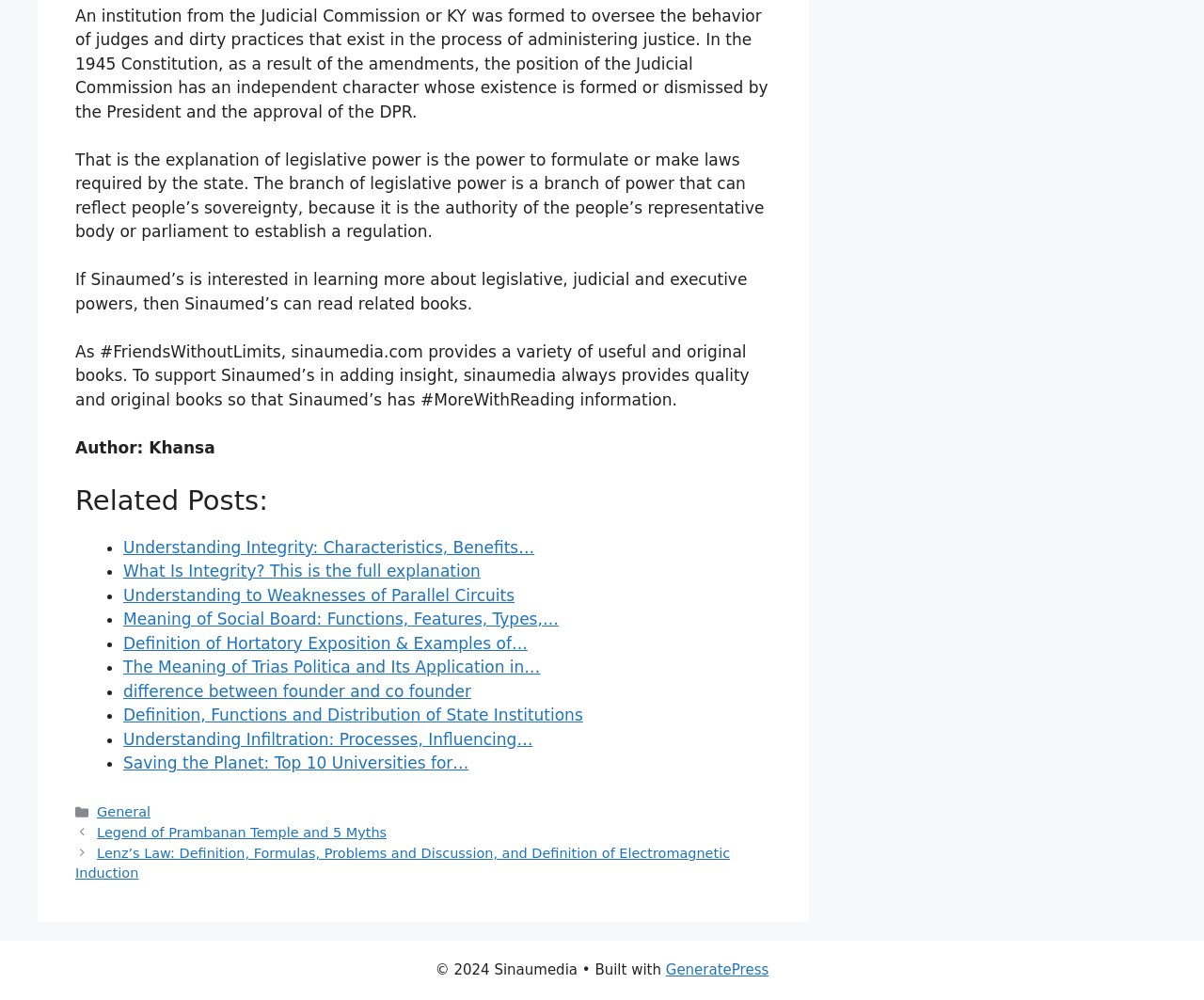Look at the image and answer the question in detail:
What is the copyright year of the website?

The copyright year is mentioned in the static text element with the ID 54, located at the bottom of the webpage, which indicates that the website's copyright year is 2024.